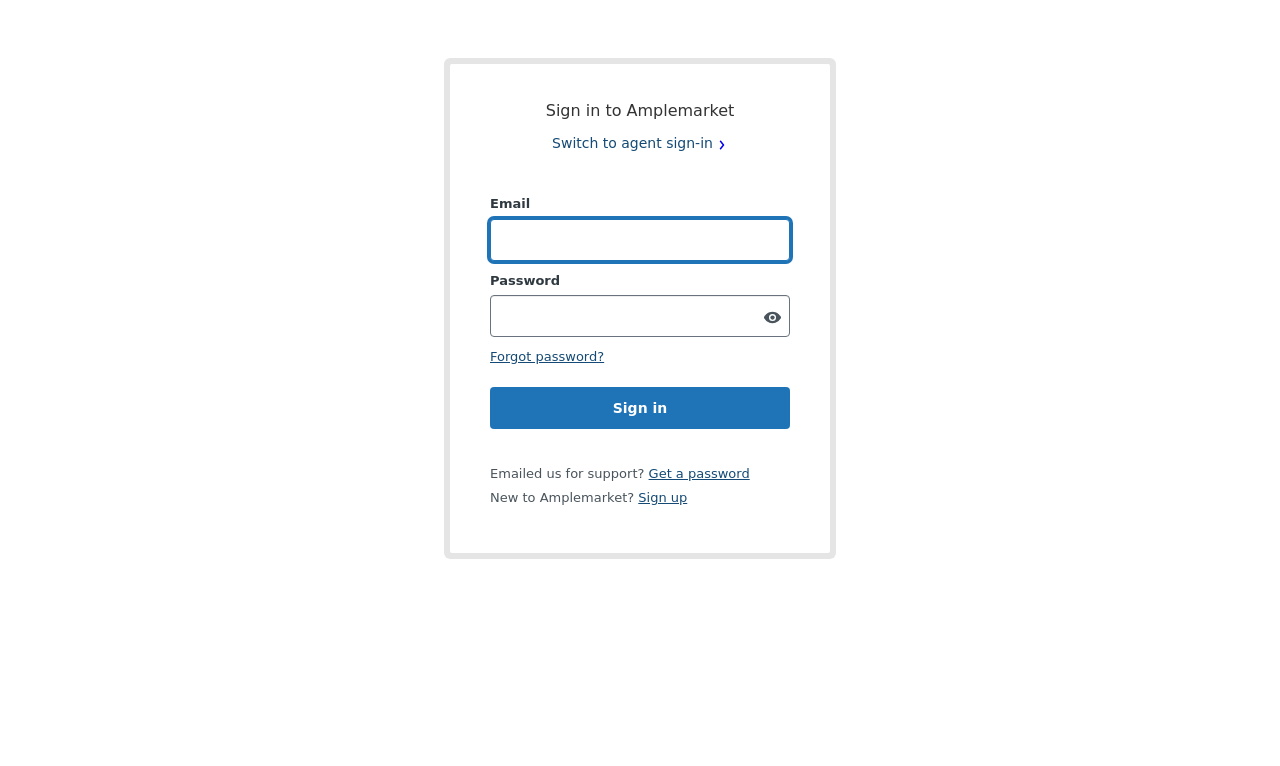Please give the bounding box coordinates of the area that should be clicked to fulfill the following instruction: "Click forgot password". The coordinates should be in the format of four float numbers from 0 to 1, i.e., [left, top, right, bottom].

[0.383, 0.456, 0.472, 0.475]